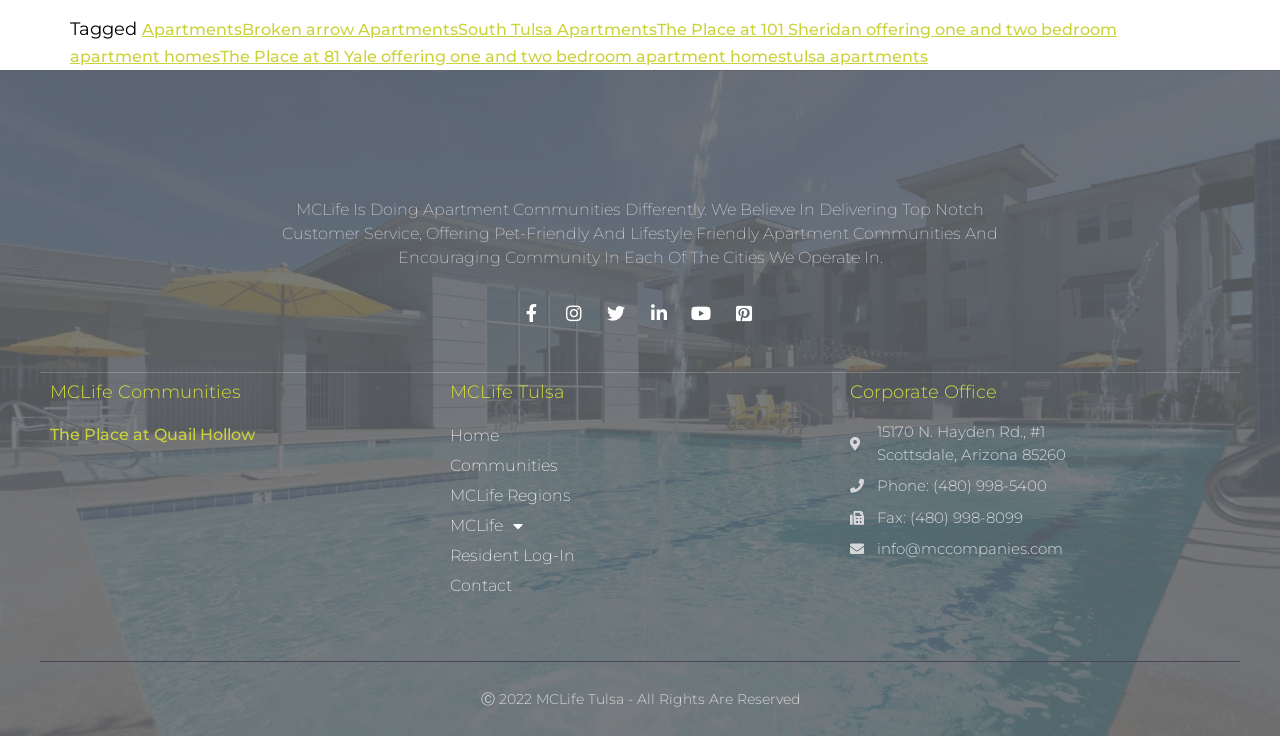Determine the bounding box coordinates of the clickable region to follow the instruction: "Contact MCLife".

[0.352, 0.776, 0.648, 0.817]